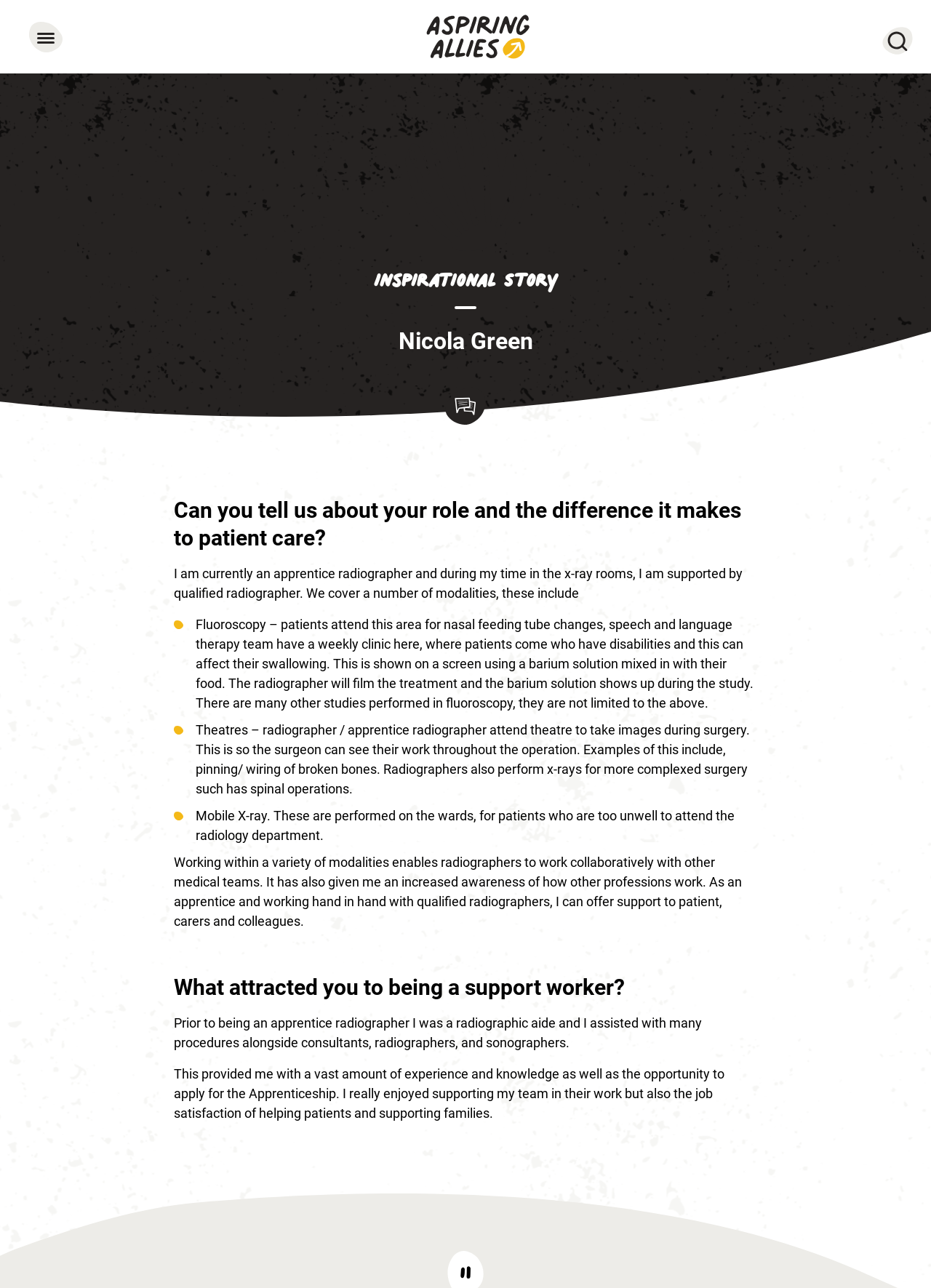Bounding box coordinates should be provided in the format (top-left x, top-left y, bottom-right x, bottom-right y) with all values between 0 and 1. Identify the bounding box for this UI element: parent_node: Aspire Quiz

[0.457, 0.011, 0.568, 0.046]